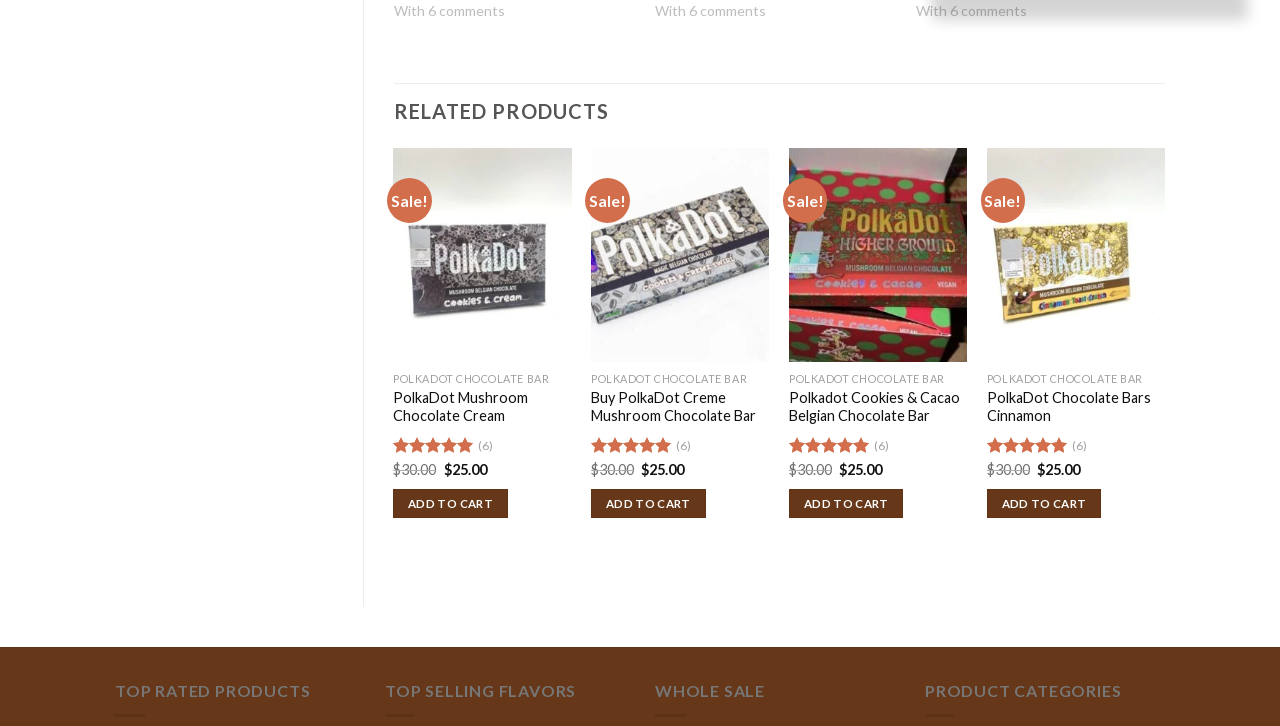Determine the bounding box coordinates for the area that should be clicked to carry out the following instruction: "Add PolkaDot Mushroom Chocolate Cream to wishlist".

[0.413, 0.218, 0.438, 0.261]